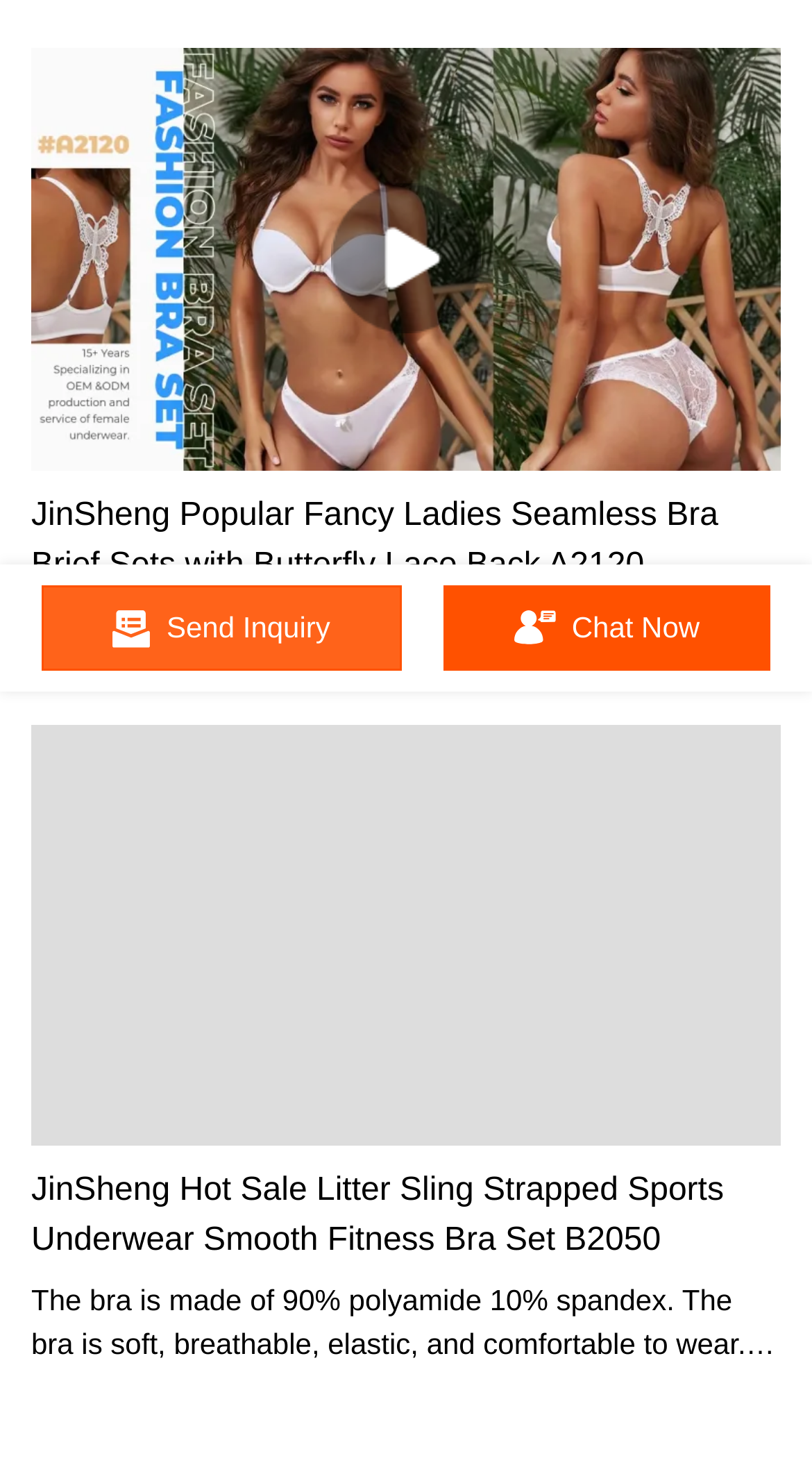Determine the bounding box for the UI element that matches this description: "Chat Now".

[0.545, 0.395, 0.949, 0.453]